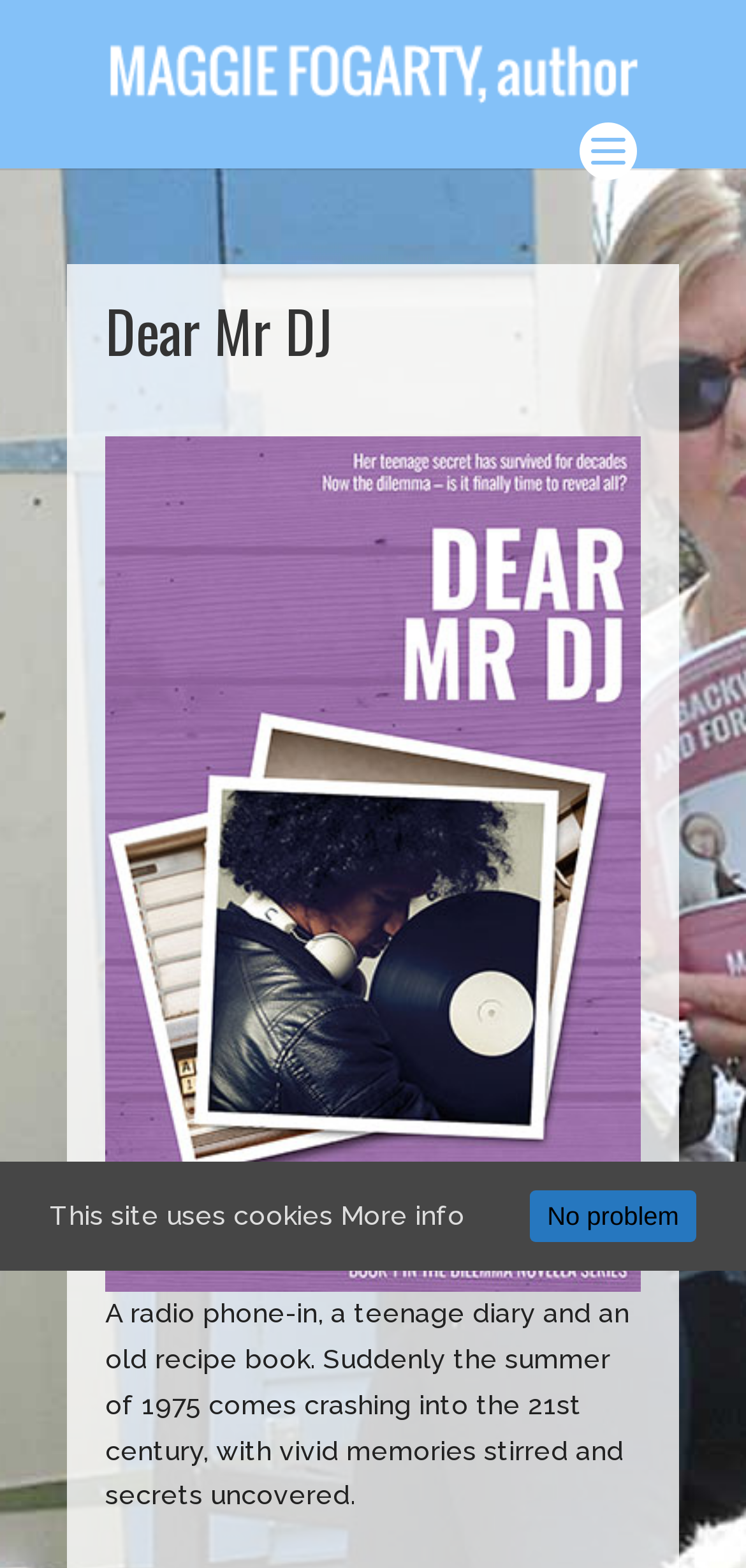Give a one-word or phrase response to the following question: What is the text below the second image?

A radio phone-in...